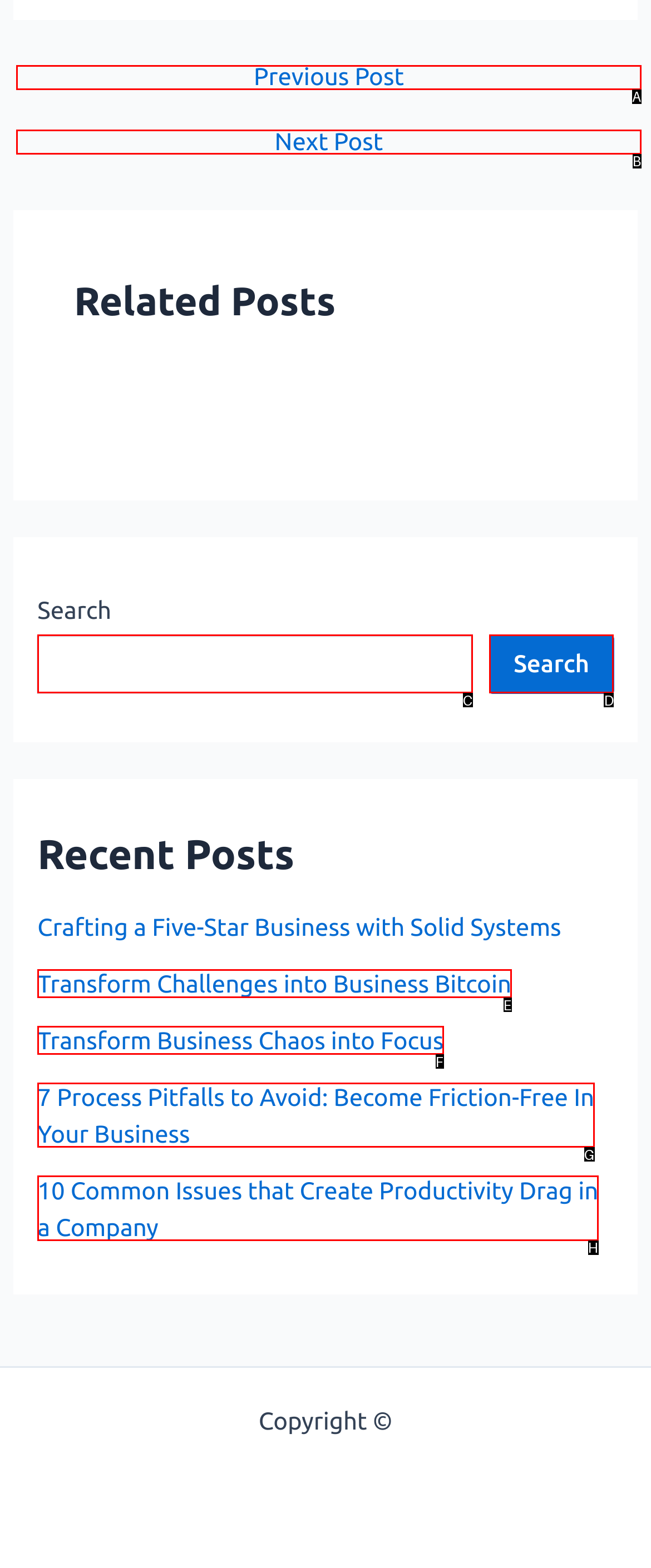Identify the HTML element that best fits the description: Transform Business Chaos into Focus. Respond with the letter of the corresponding element.

F